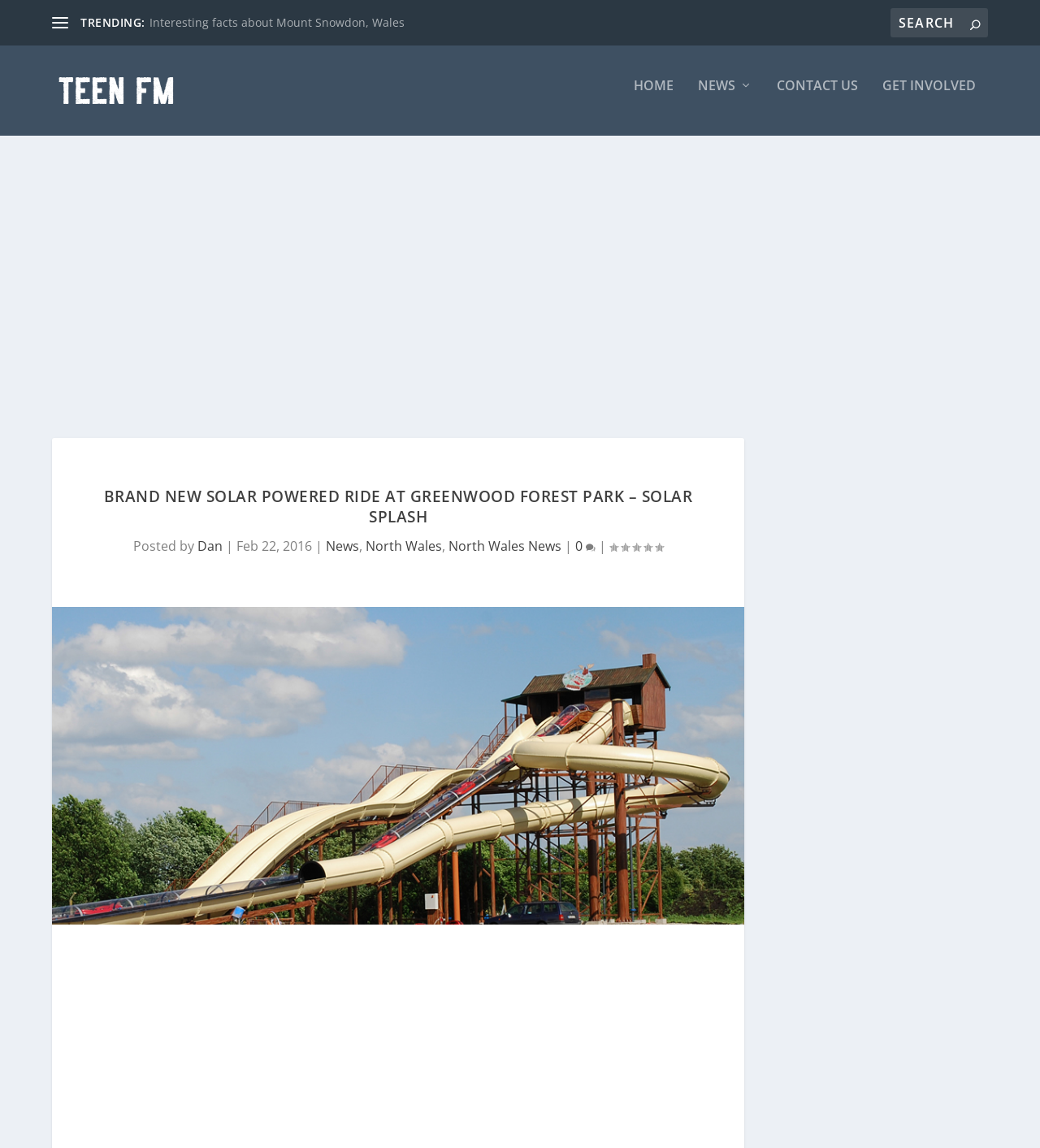Please extract the webpage's main title and generate its text content.

BRAND NEW SOLAR POWERED RIDE AT GREENWOOD FOREST PARK – SOLAR SPLASH